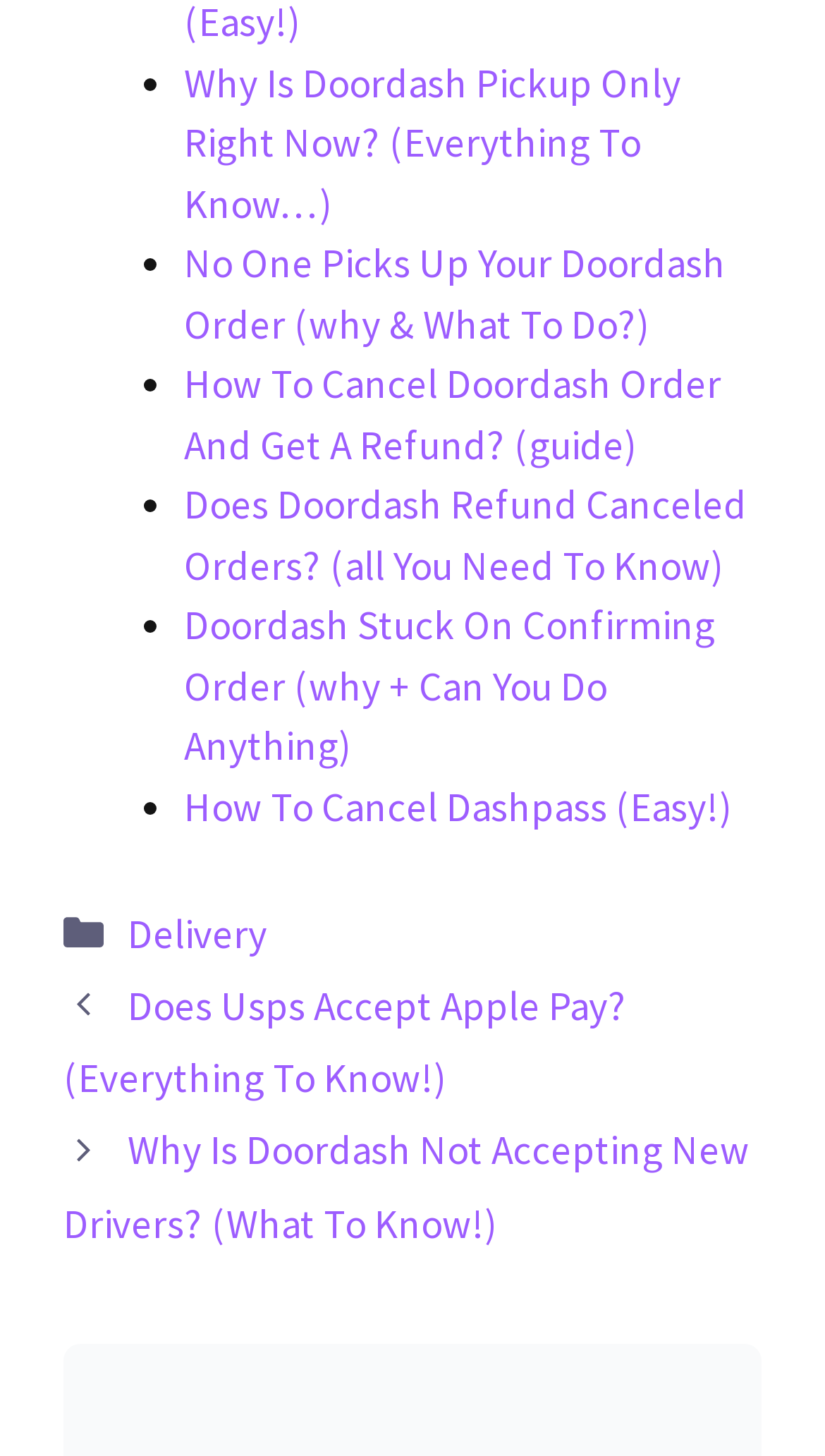Please find the bounding box coordinates of the element that must be clicked to perform the given instruction: "Go to 'Previous' page". The coordinates should be four float numbers from 0 to 1, i.e., [left, top, right, bottom].

[0.077, 0.673, 0.76, 0.758]